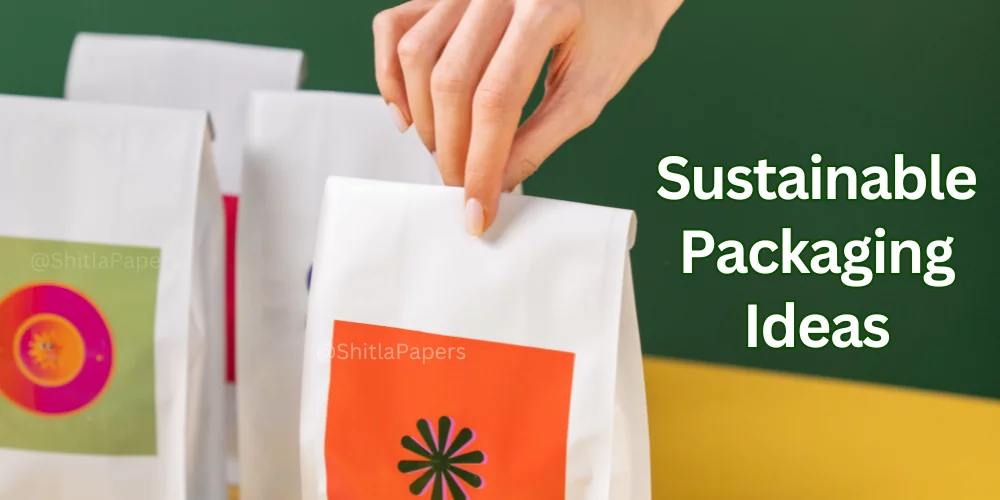Provide an extensive narrative of what is shown in the image.

The image showcases a hand reaching for a creatively designed paper bag, symbolizing innovative sustainable packaging ideas. The bag features vibrant graphics, including a circular pattern and a flower design, emphasizing an eco-friendly aesthetic. In the background, several other similar bags are partially visible, hinting at a range of products, while the backdrop is painted in a deep green, creating a fresh and modern atmosphere. To the right, the text "Sustainable Packaging Ideas" is prominently displayed in a bold font, reinforcing the theme of environmental responsibility and creativity in packaging solutions. This visual promotes a discussion on sustainable practices in product packaging, aligning with contemporary environmental values.